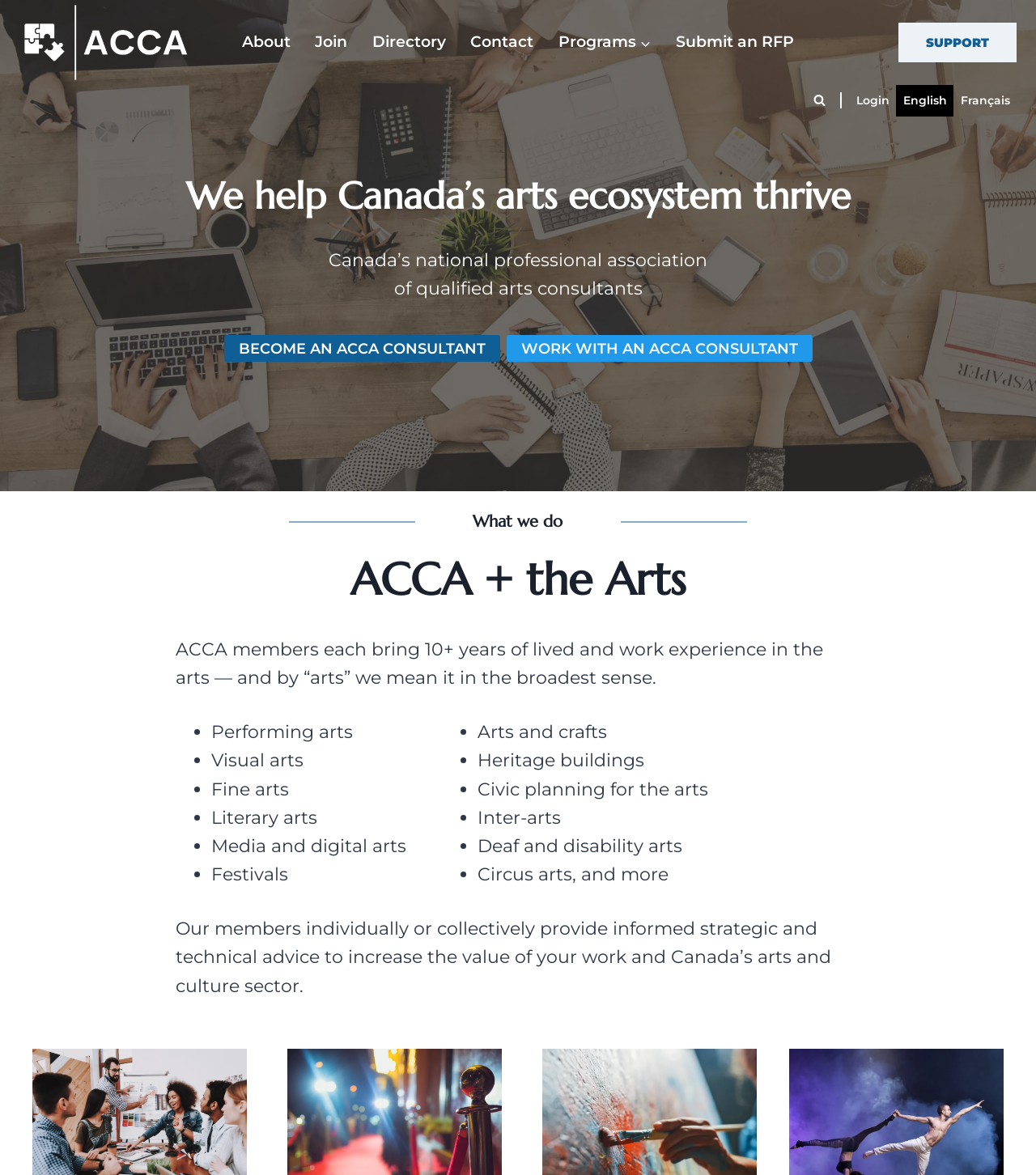Respond to the question below with a single word or phrase: What is the name of the organization?

Arts Consultants Canada